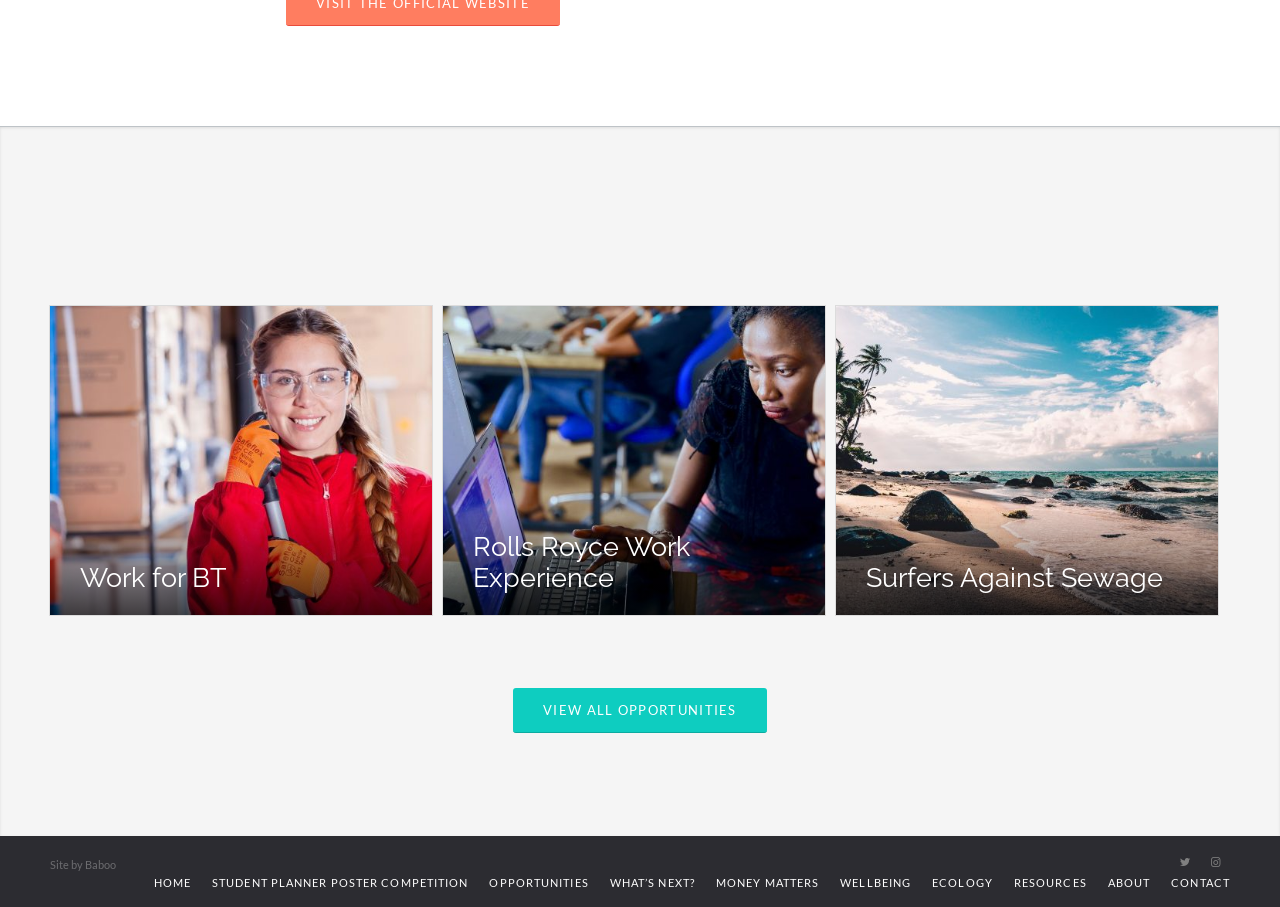Calculate the bounding box coordinates of the UI element given the description: "Surfers Against Sewage".

[0.676, 0.62, 0.908, 0.654]